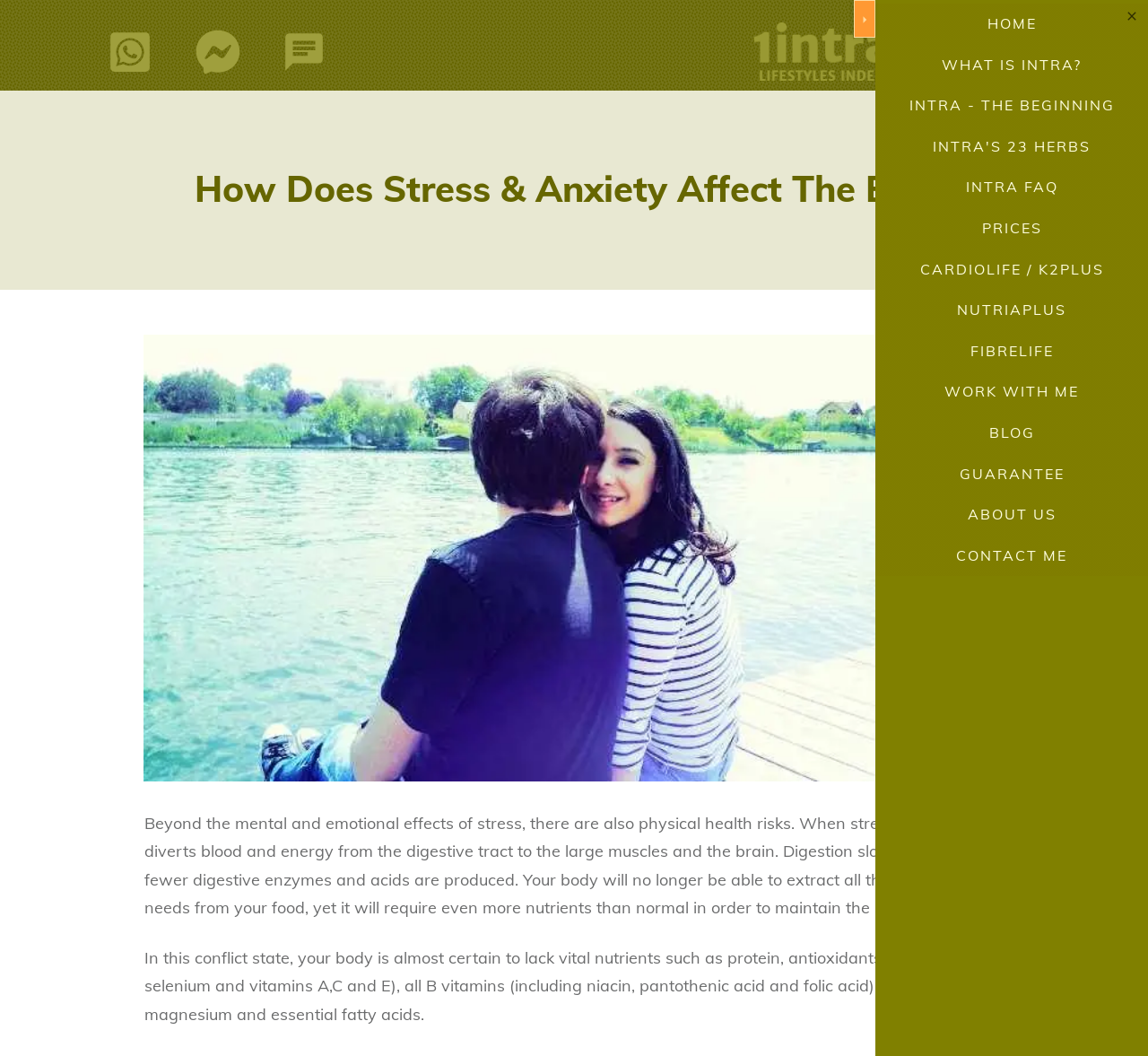Bounding box coordinates are given in the format (top-left x, top-left y, bottom-right x, bottom-right y). All values should be floating point numbers between 0 and 1. Provide the bounding box coordinate for the UI element described as: NUTRIAPLUS

[0.762, 0.275, 1.0, 0.313]